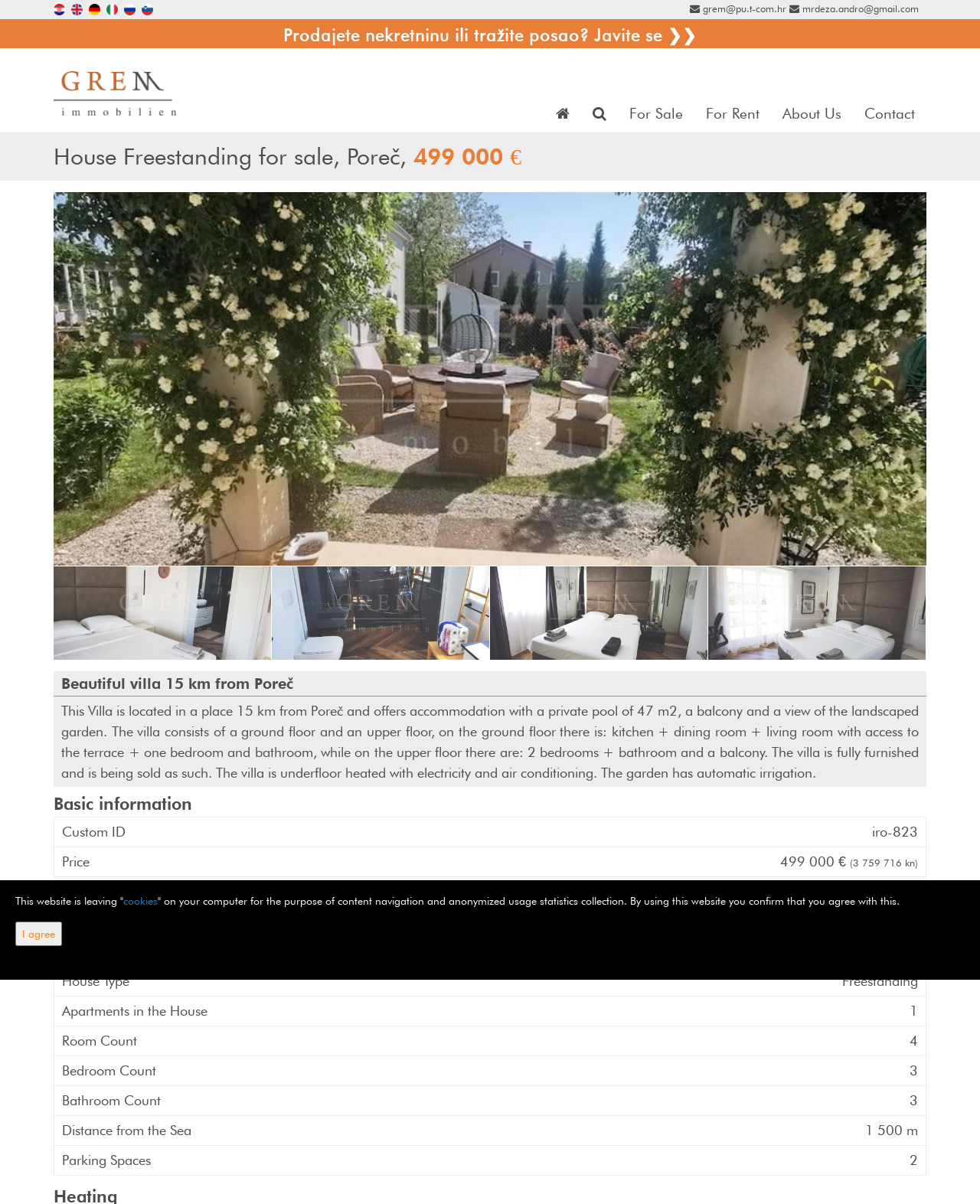Identify the bounding box coordinates for the region of the element that should be clicked to carry out the instruction: "Learn more about Grem Immobilien". The bounding box coordinates should be four float numbers between 0 and 1, i.e., [left, top, right, bottom].

[0.787, 0.078, 0.87, 0.11]